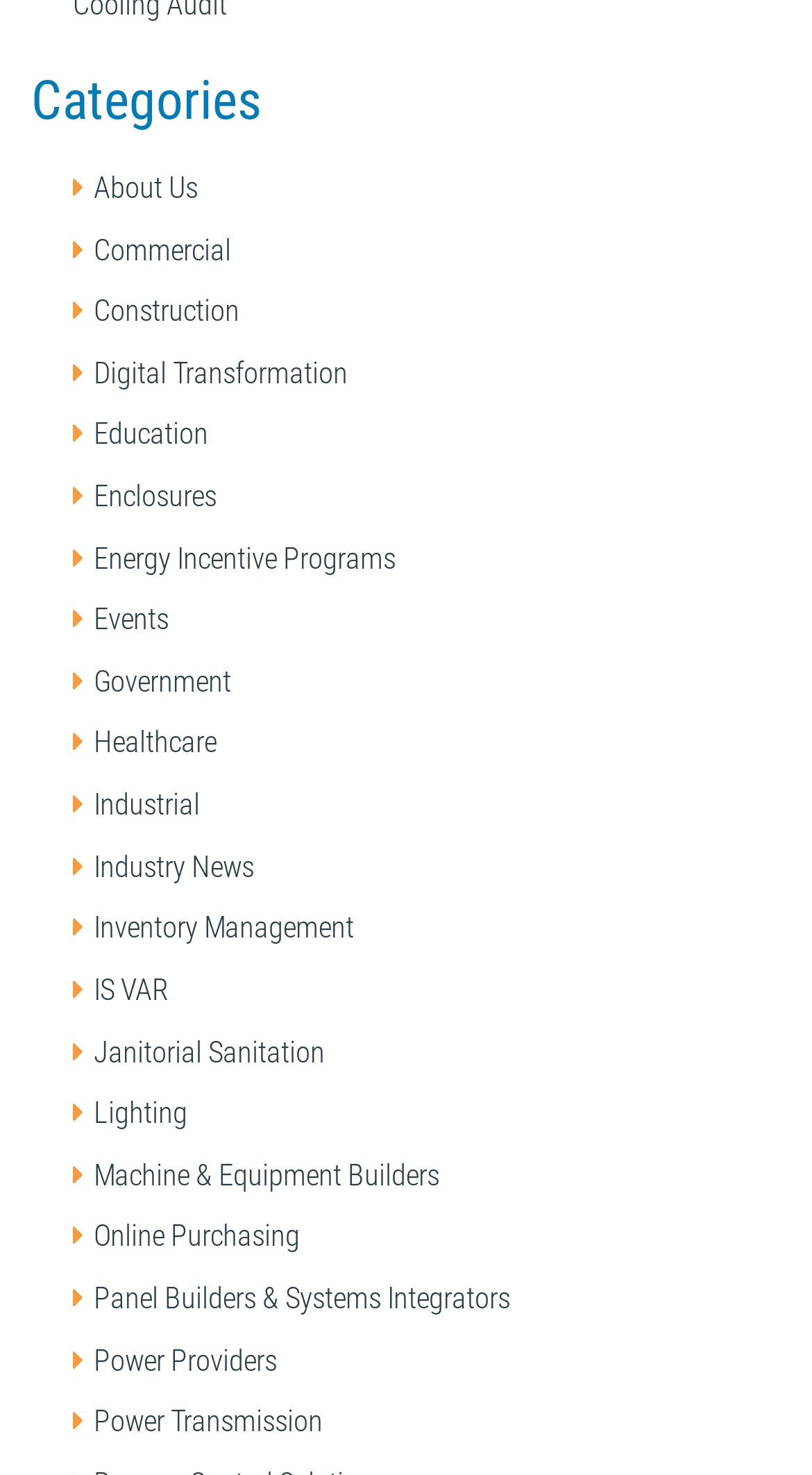Please give a concise answer to this question using a single word or phrase: 
What is the category above 'About Us'?

Categories